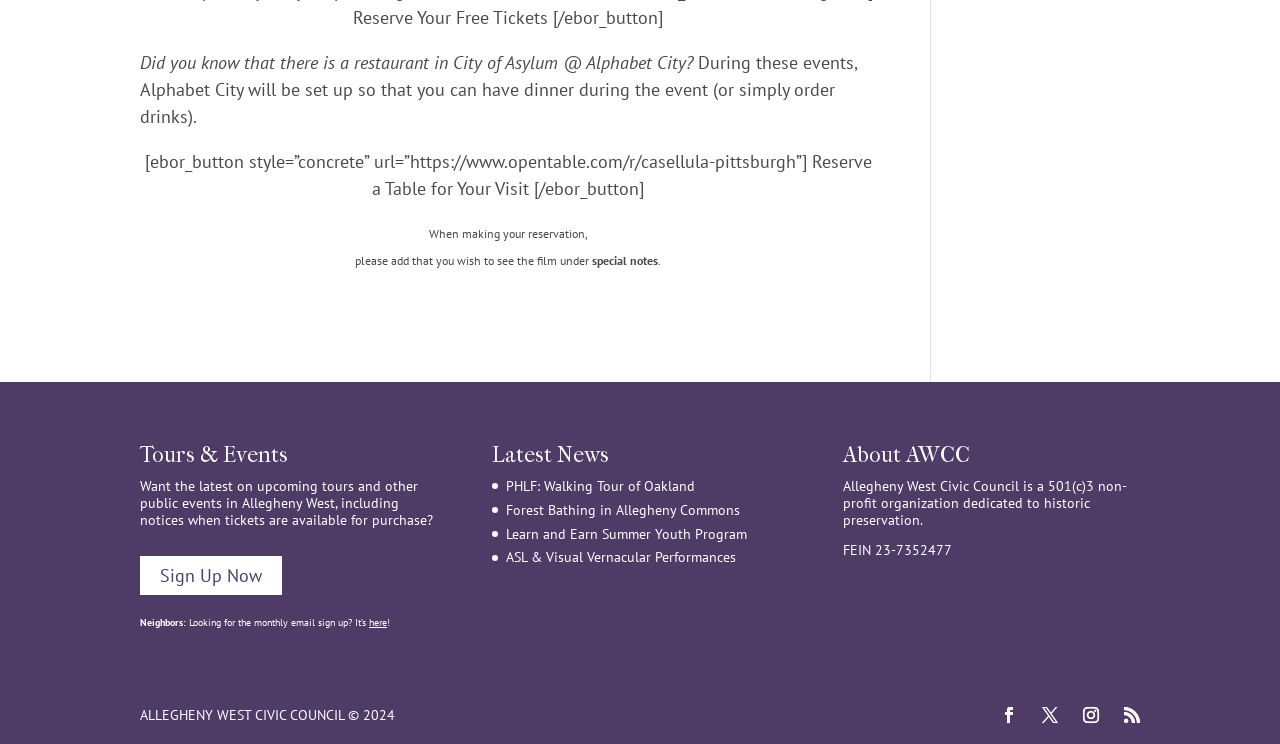Examine the image and give a thorough answer to the following question:
What type of organization is Allegheny West Civic Council?

The webpage mentions that Allegheny West Civic Council is a 501(c)3 non-profit organization dedicated to historic preservation, indicating its non-profit status.